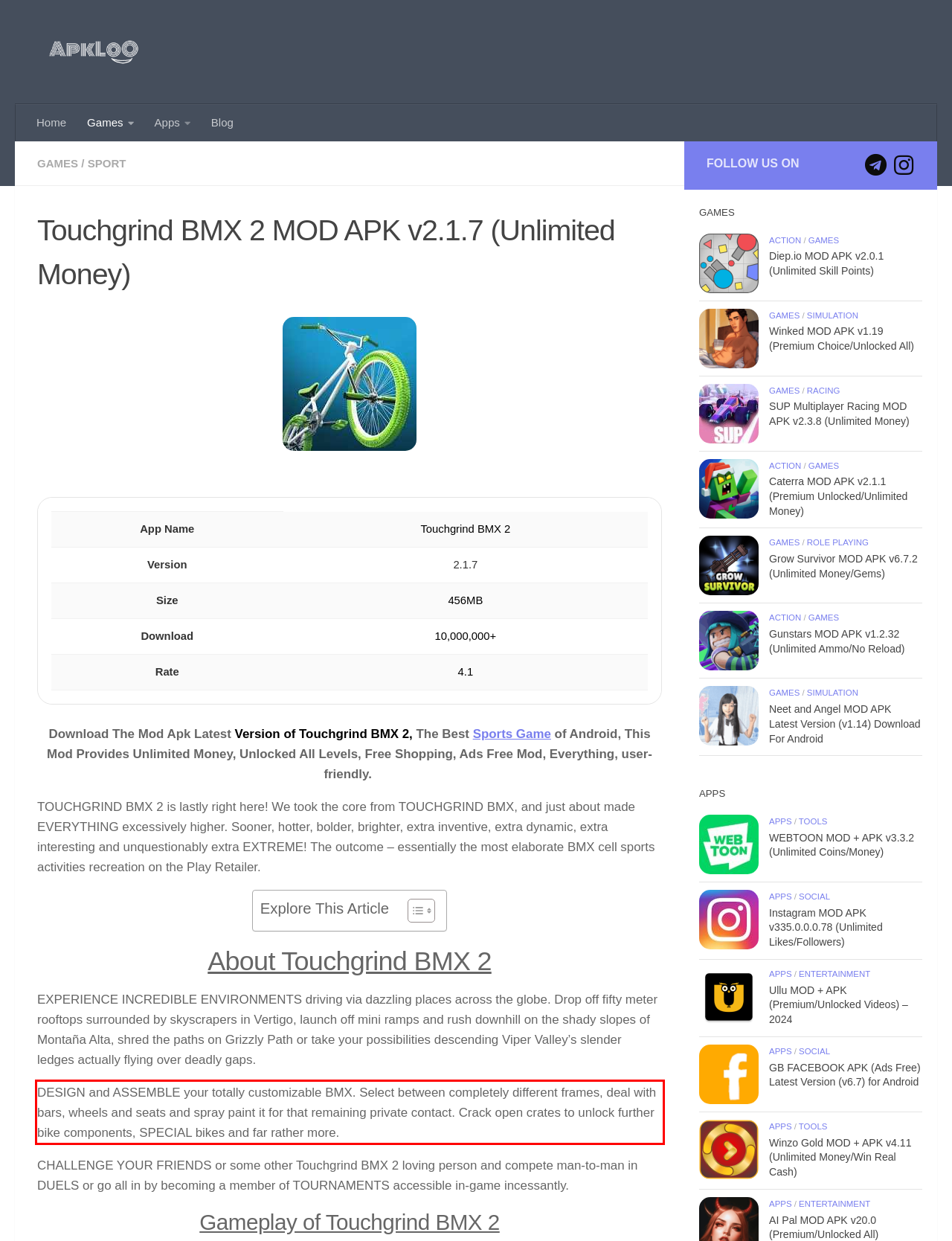Given a screenshot of a webpage containing a red bounding box, perform OCR on the text within this red bounding box and provide the text content.

DESIGN and ASSEMBLE your totally customizable BMX. Select between completely different frames, deal with bars, wheels and seats and spray paint it for that remaining private contact. Crack open crates to unlock further bike components, SPECIAL bikes and far rather more.